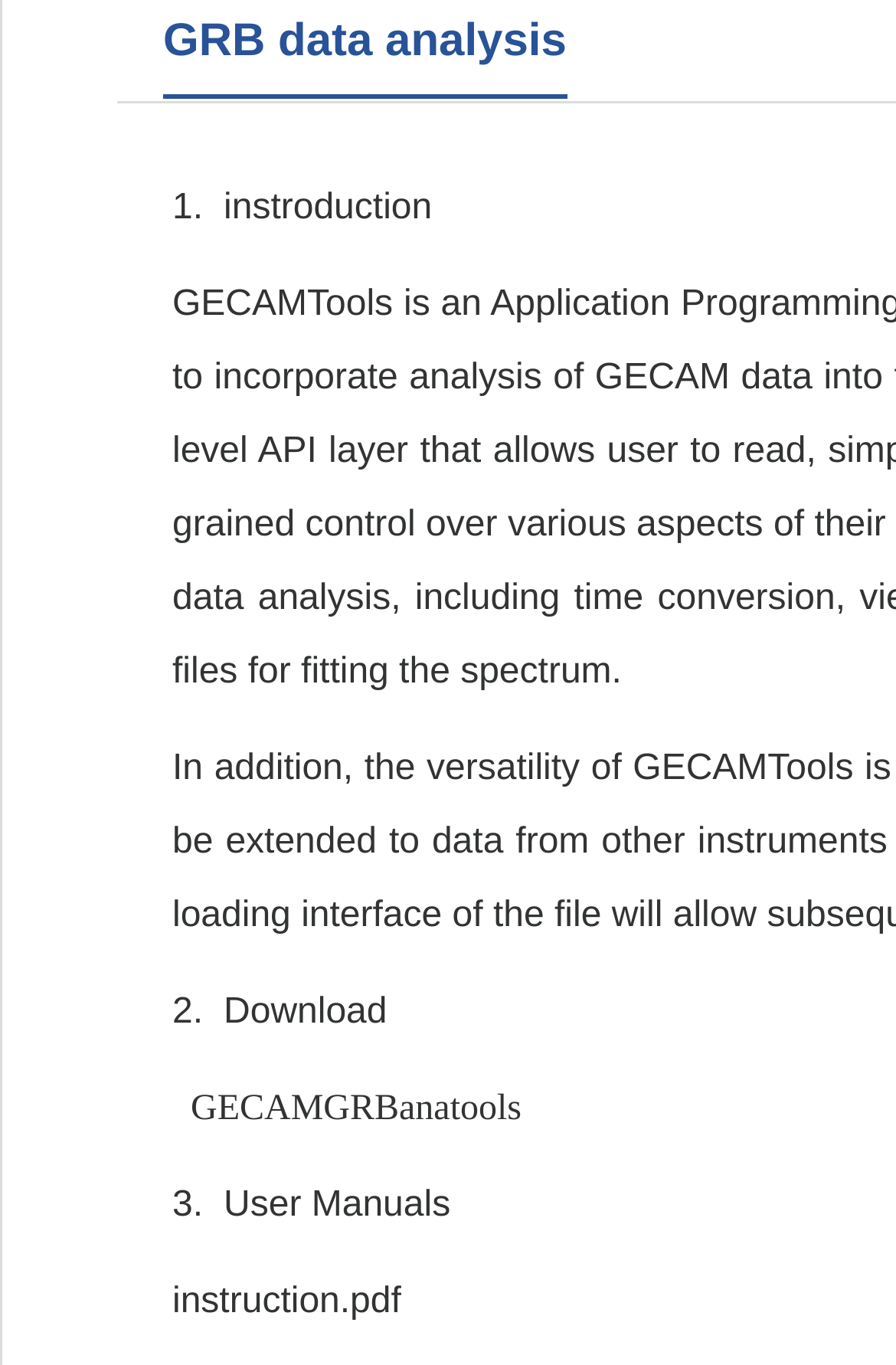Find the bounding box of the web element that fits this description: "instruction.pdf".

[0.192, 0.939, 0.448, 0.968]